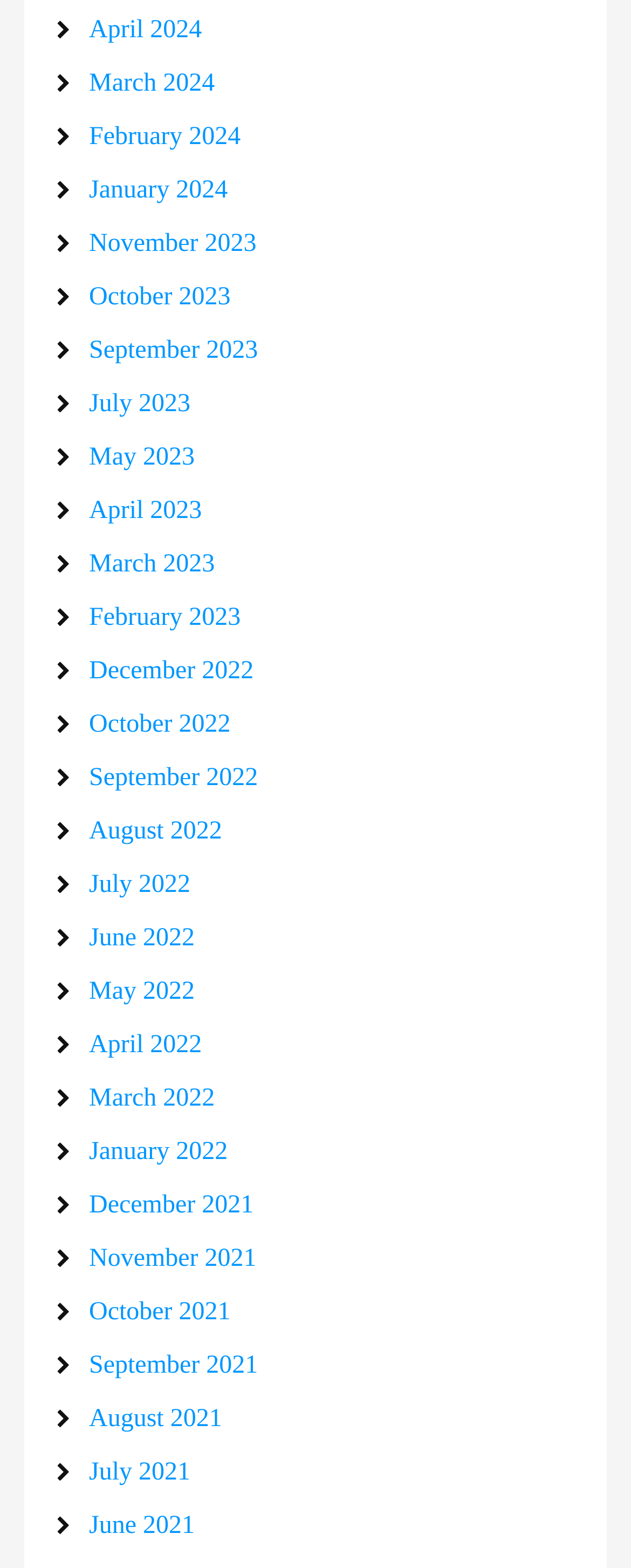What is the most recent month listed? Observe the screenshot and provide a one-word or short phrase answer.

April 2024